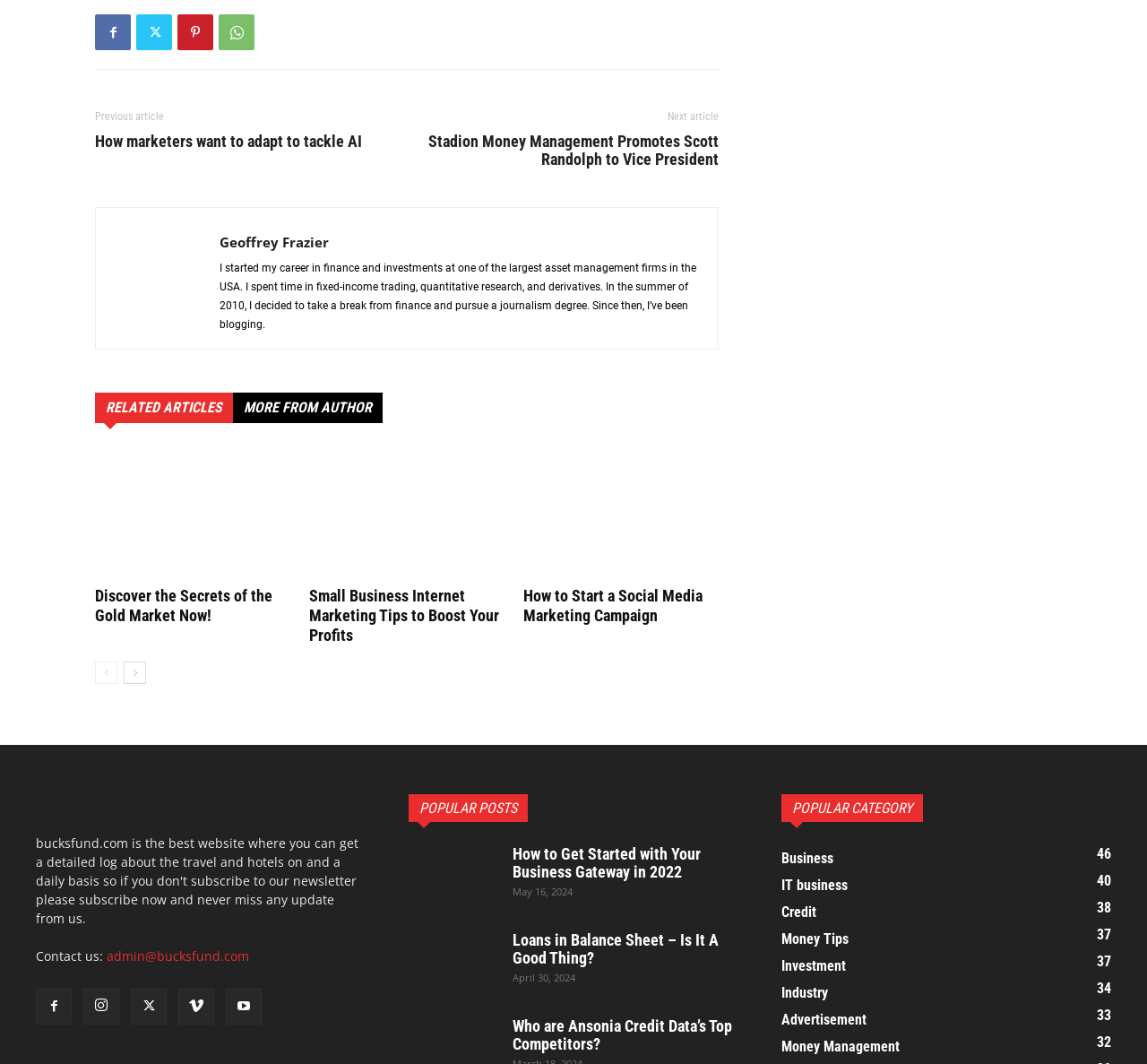What is the purpose of the link 'Contact us:'?
Look at the image and answer the question using a single word or phrase.

To contact the website administrator